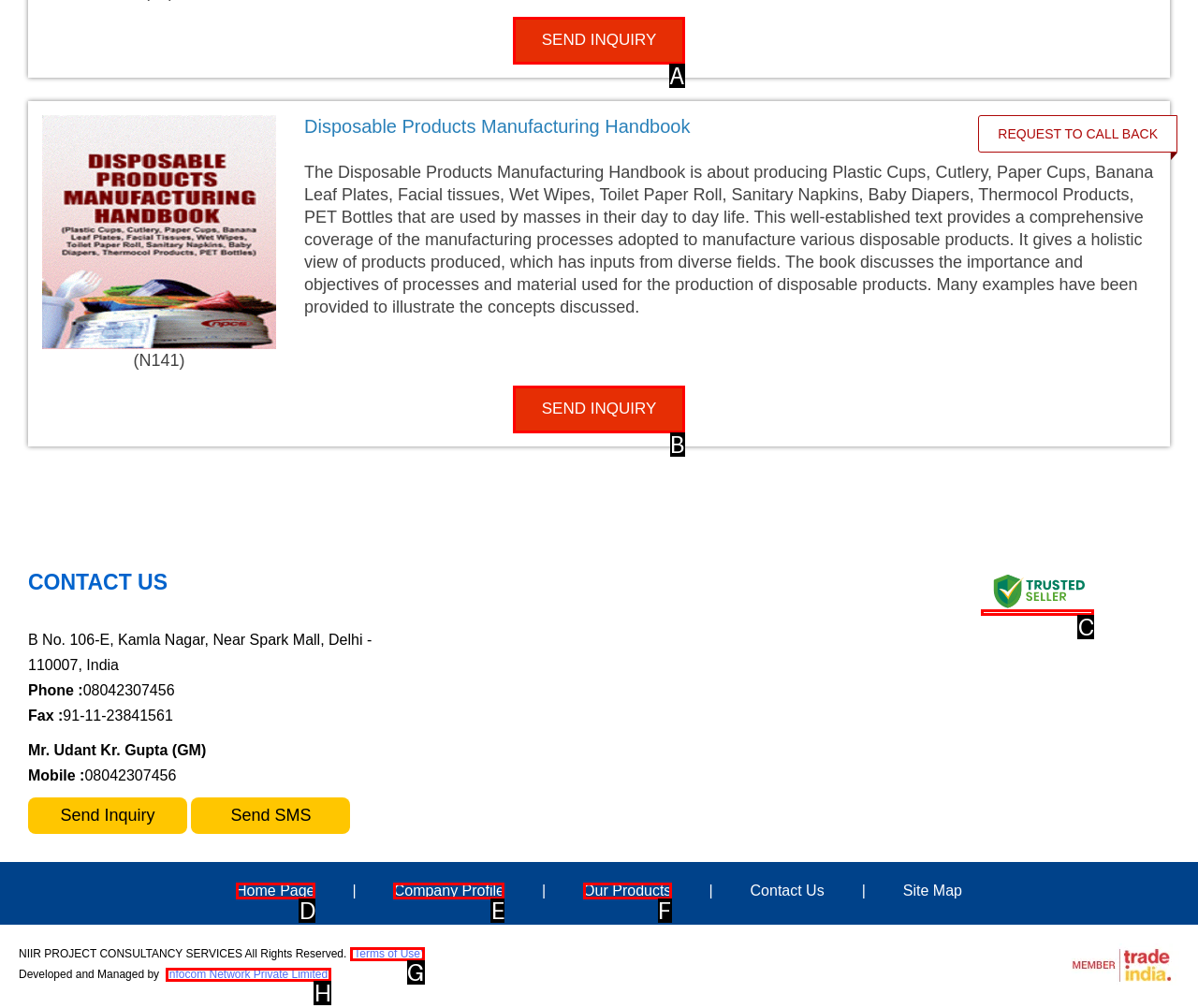Given the element description: Infocom Network Private Limited.
Pick the letter of the correct option from the list.

H